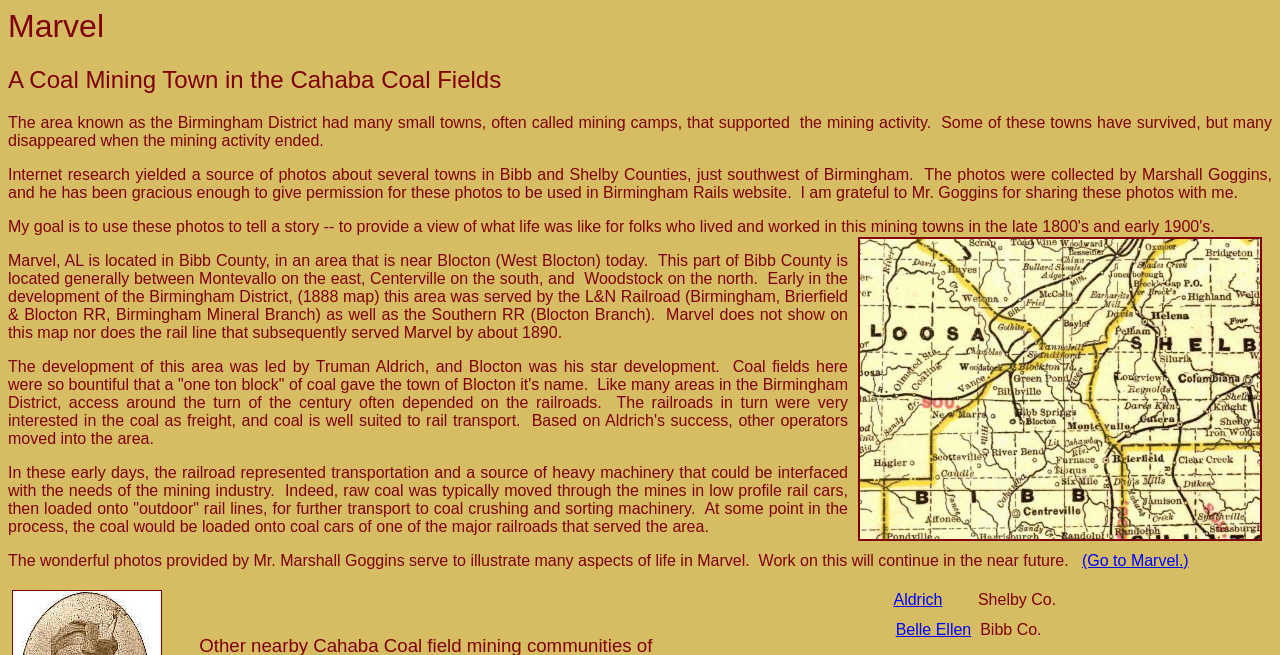Offer a detailed explanation of the webpage layout and contents.

The webpage is about Marvel, a coal mining town in the Cahaba Coal Fields. At the top, there is a heading that reads "Marvel" and another heading below it that provides more information about the town's location. 

Below these headings, there is a large image that takes up most of the width of the page, situated roughly in the middle of the page. 

To the left of the image, there are four blocks of text that provide information about the town's history, development, and the role of railroads in the area. The text is divided into four paragraphs, each describing a different aspect of Marvel's history, including its location, the development of the area led by Truman Aldrich, and the importance of railroads in the mining industry.

At the bottom of the page, there is a link that reads "(Go to Marvel.)" followed by a table with two rows. The table contains headings and links to other towns, including Aldrich and Belle Ellen, which are located in Shelby and Bibb counties, respectively.